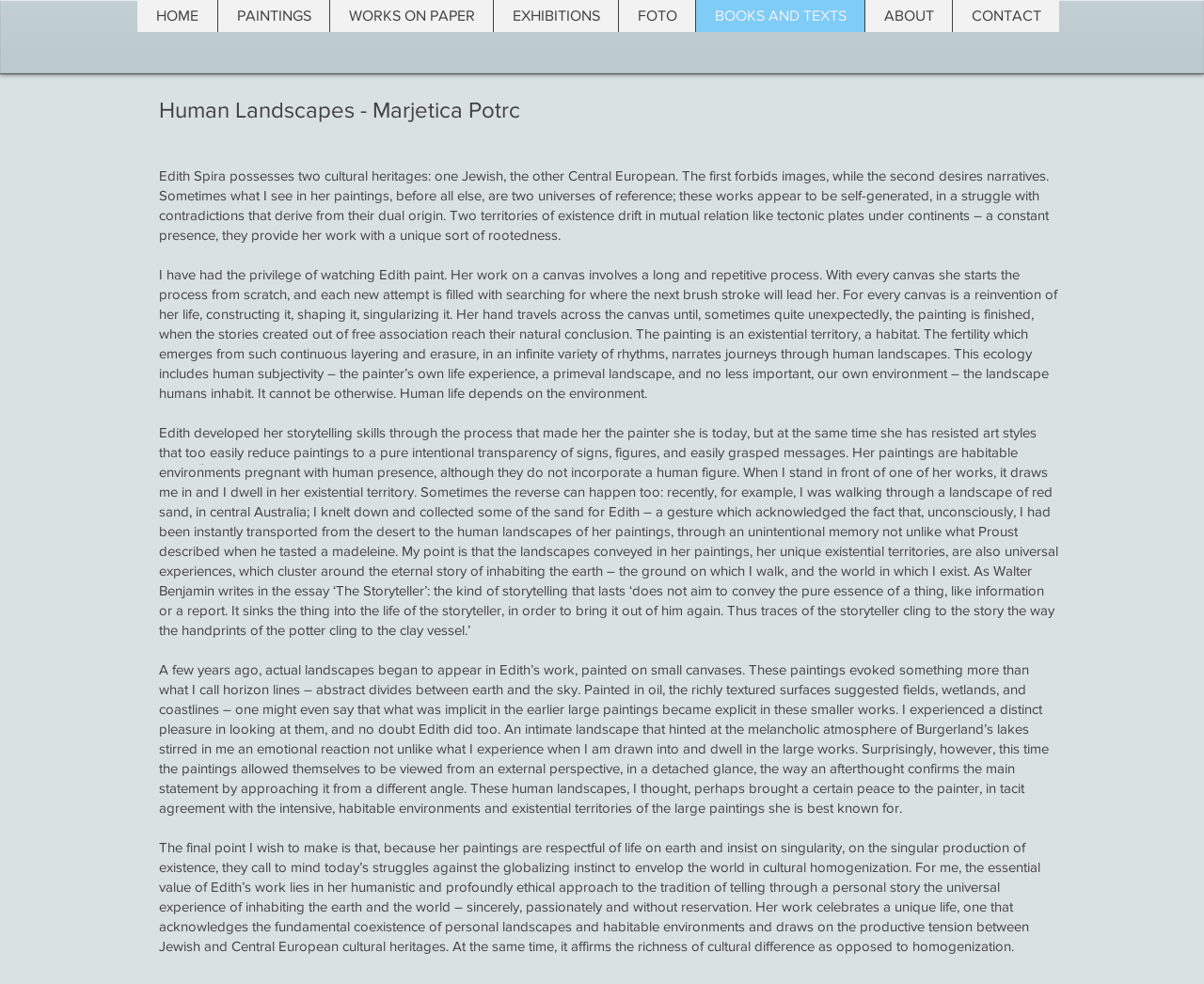Utilize the details in the image to thoroughly answer the following question: What is the author's main point about Edith's paintings?

The author argues that Edith's paintings celebrate the singularity of human experience and the importance of cultural difference. The author sees Edith's work as a counterpoint to the trend of cultural homogenization, and praises her for her humanistic and ethical approach to art.